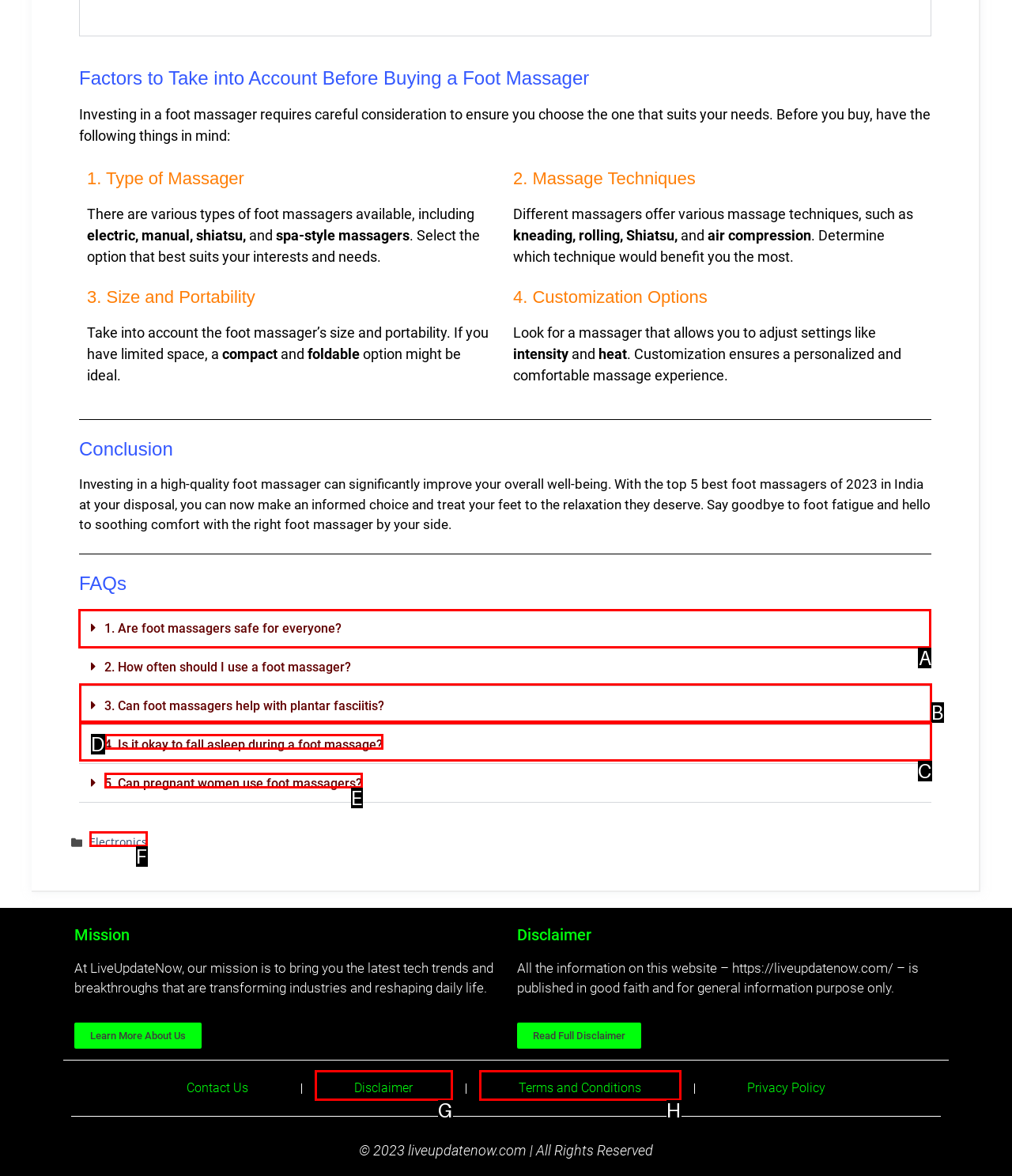Indicate the HTML element that should be clicked to perform the task: Click the '1. Are foot massagers safe for everyone?' button Reply with the letter corresponding to the chosen option.

A